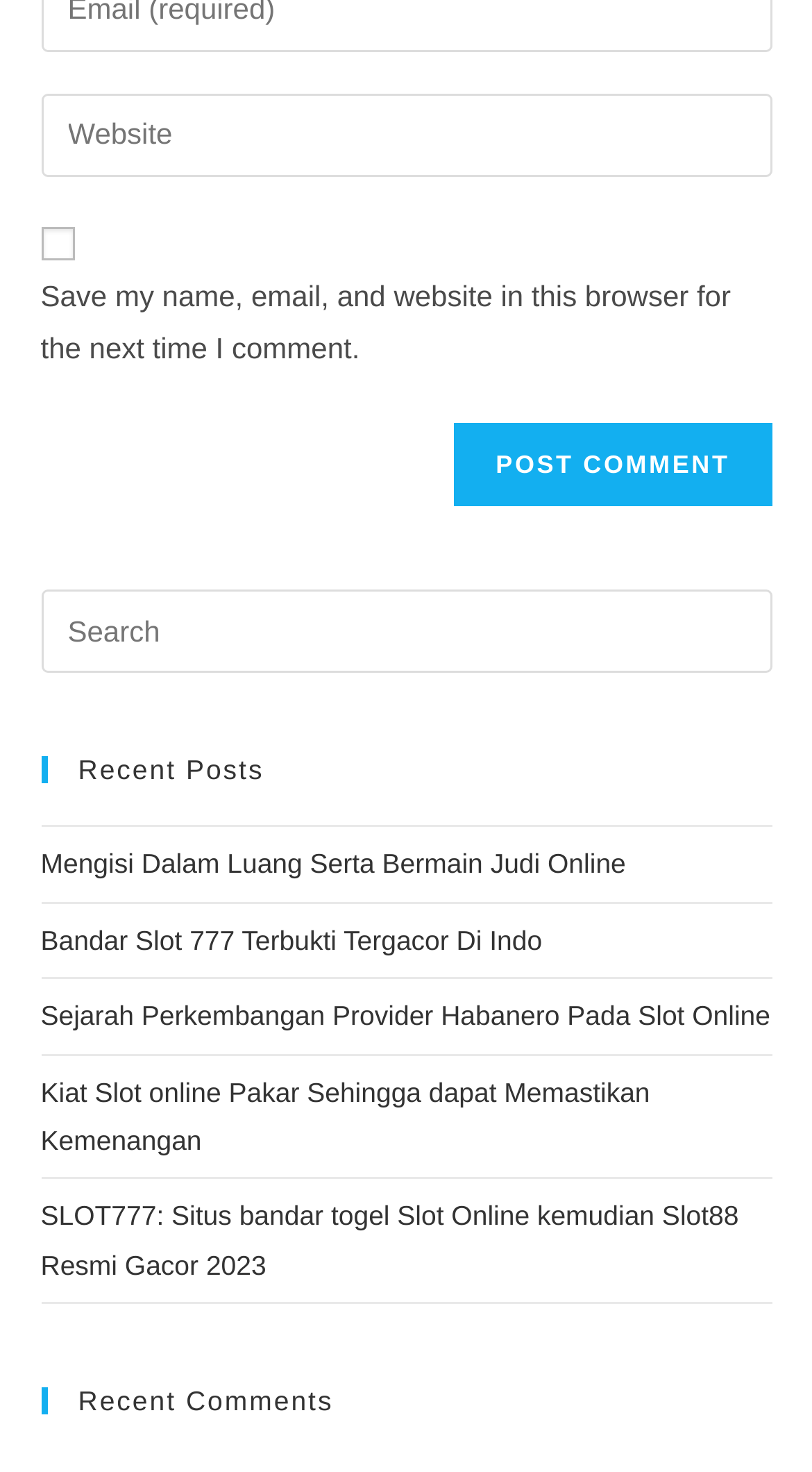Kindly determine the bounding box coordinates for the clickable area to achieve the given instruction: "Check save comment info".

[0.05, 0.154, 0.091, 0.176]